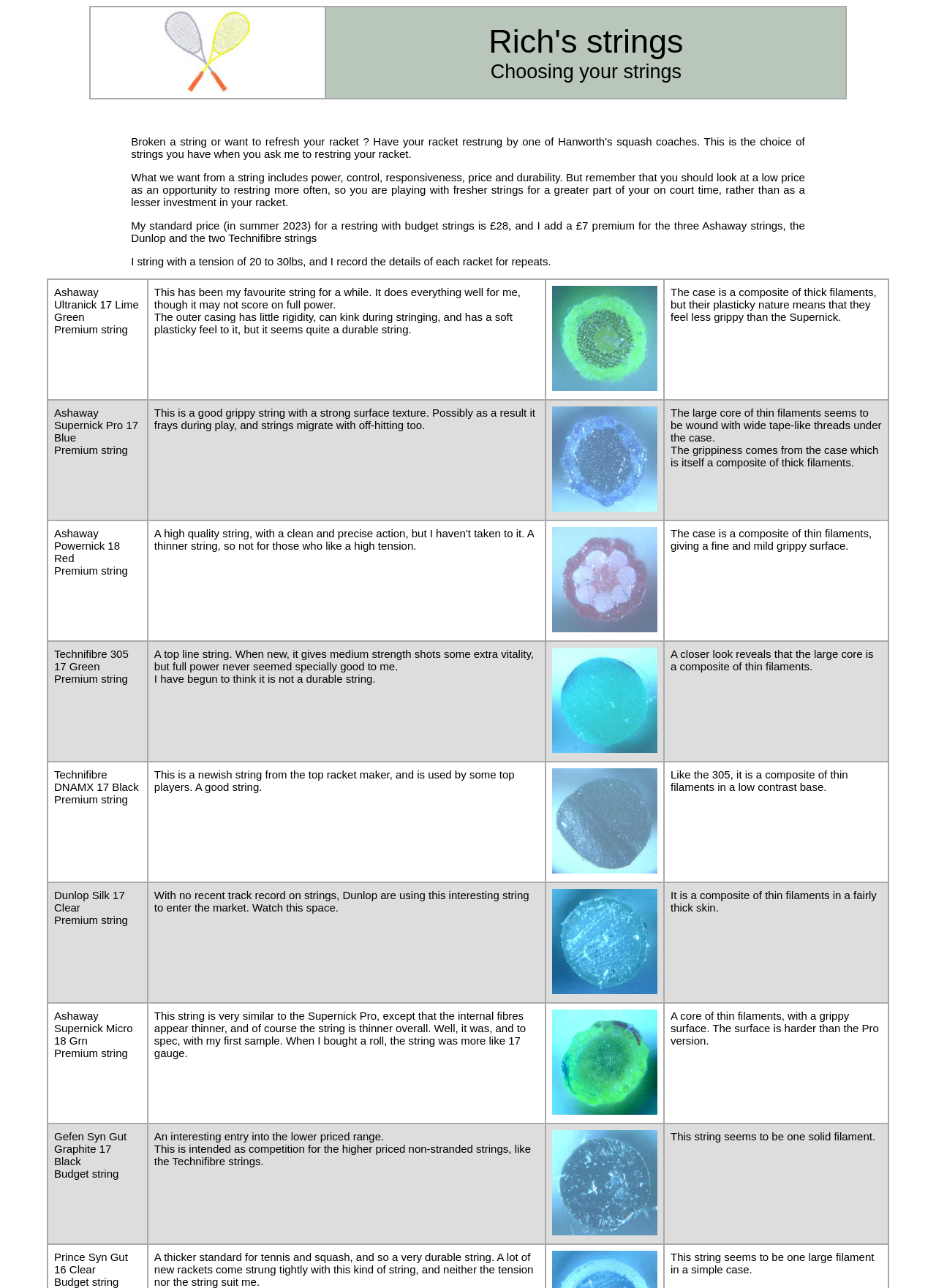Give a concise answer of one word or phrase to the question: 
What is the main topic of this webpage?

Racket strings